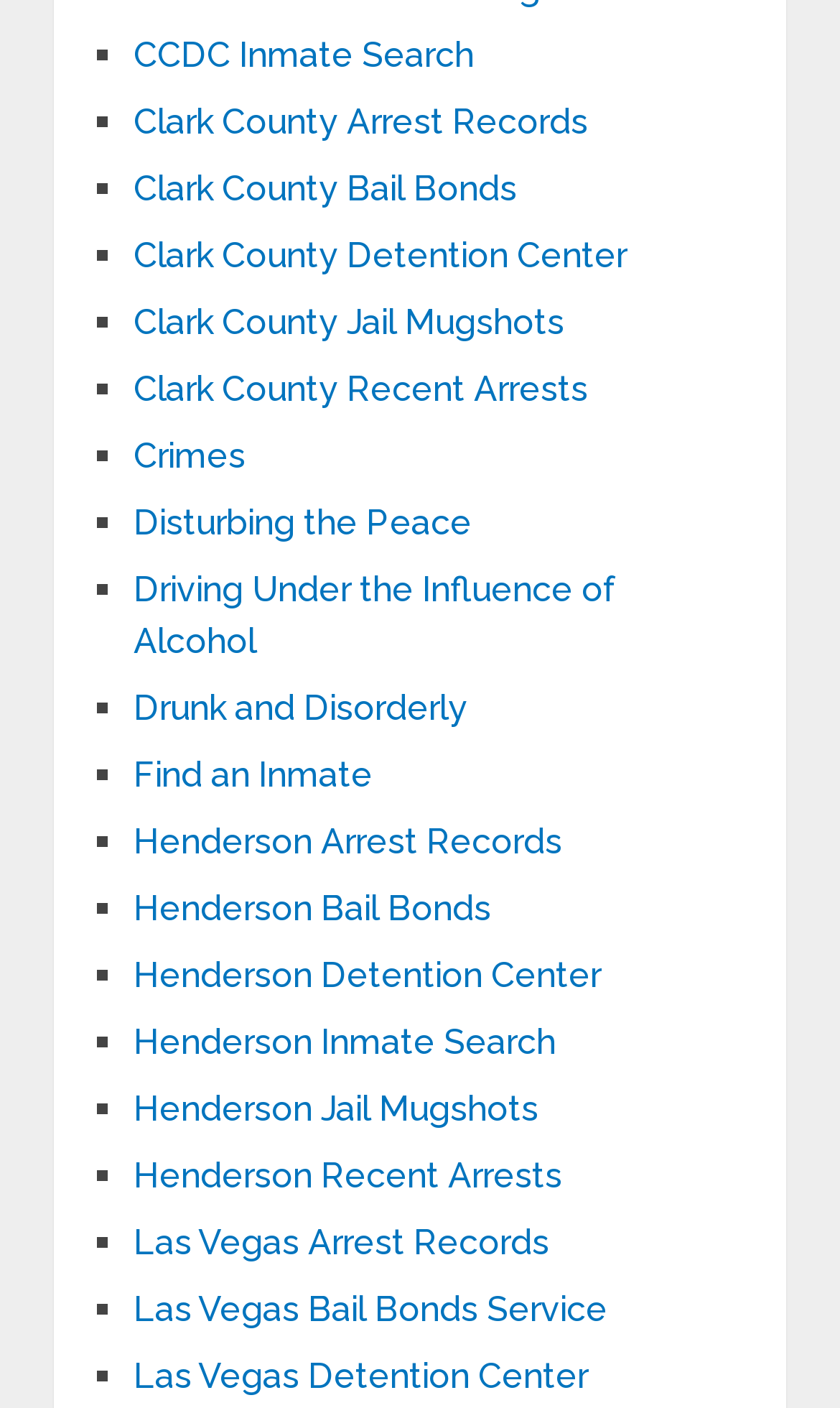Given the webpage screenshot and the description, determine the bounding box coordinates (top-left x, top-left y, bottom-right x, bottom-right y) that define the location of the UI element matching this description: alt="STAUFF Logo" title="STAUFF Logo"

None